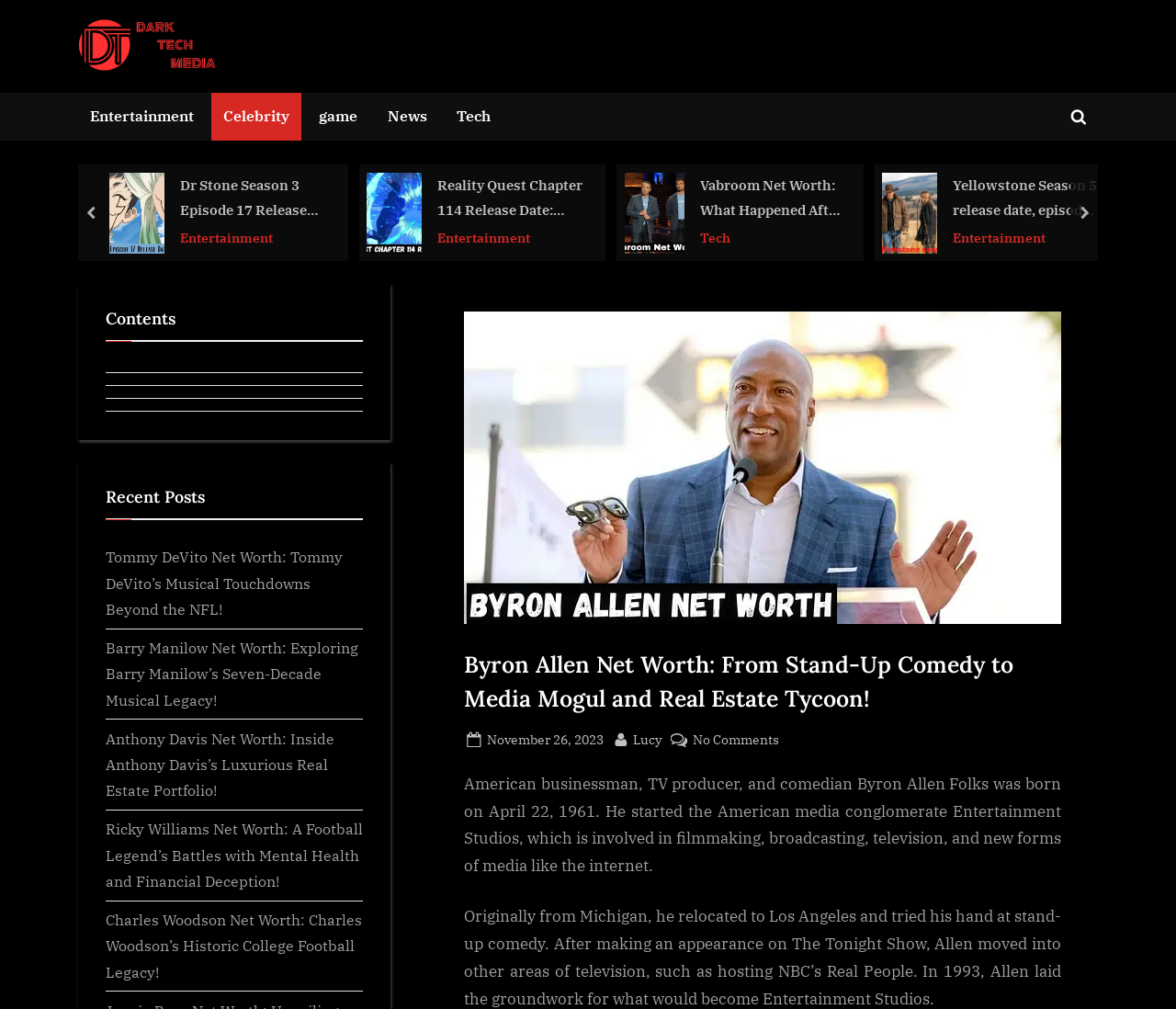Identify the bounding box coordinates of the clickable region to carry out the given instruction: "View previous page".

[0.066, 0.163, 0.09, 0.258]